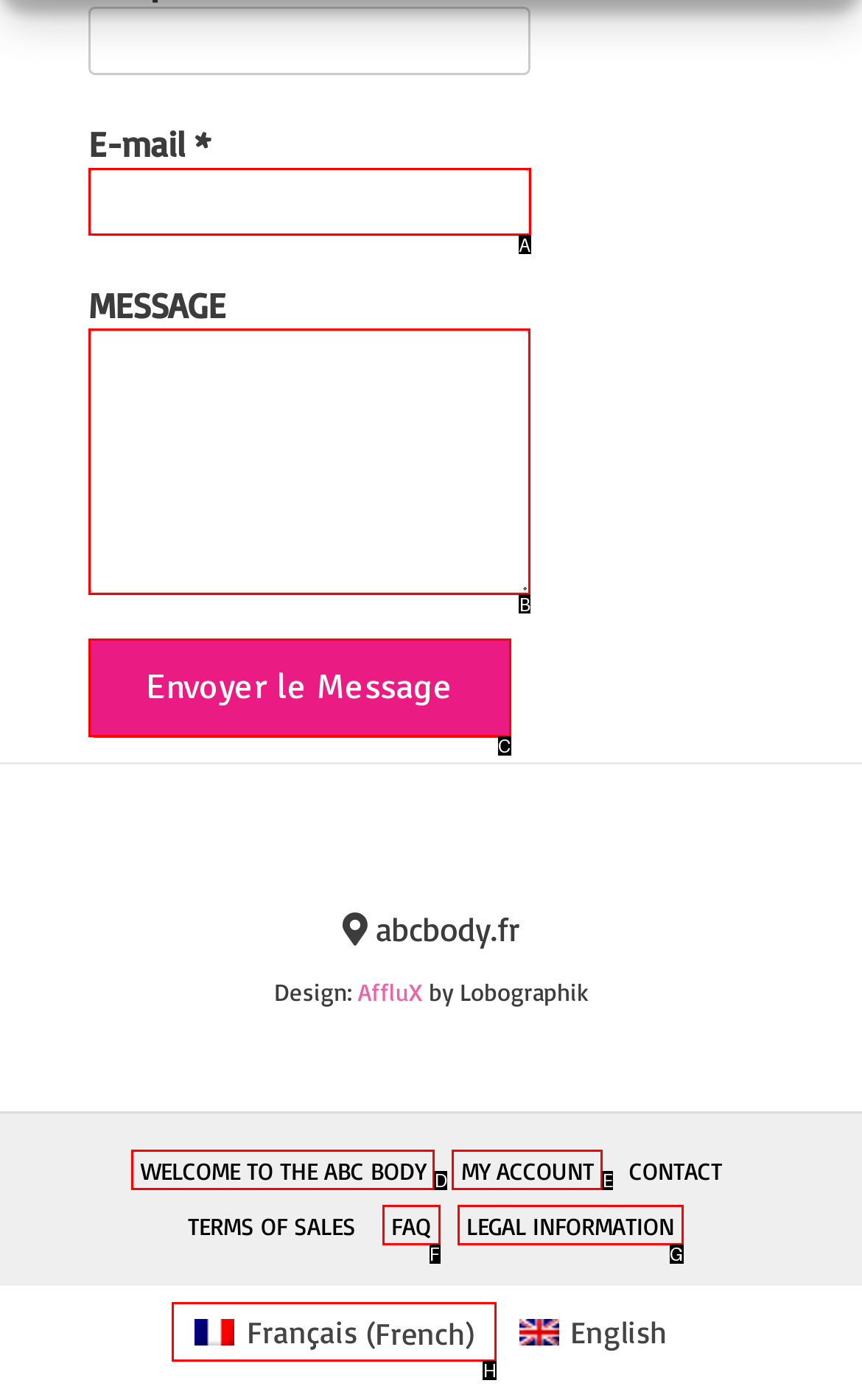From the given choices, which option should you click to complete this task: Write a message? Answer with the letter of the correct option.

B